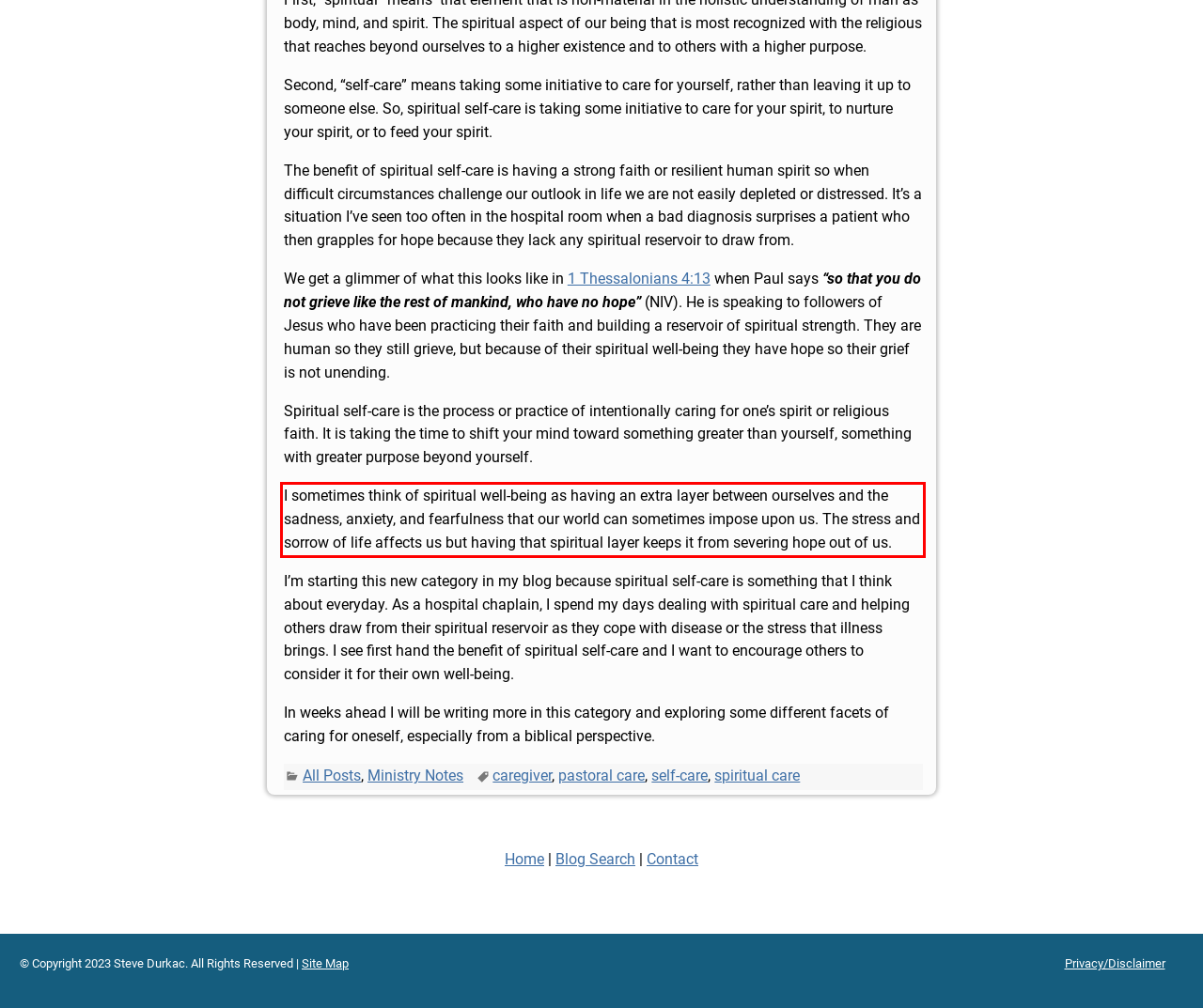Using the provided screenshot of a webpage, recognize and generate the text found within the red rectangle bounding box.

I sometimes think of spiritual well-being as having an extra layer between ourselves and the sadness, anxiety, and fearfulness that our world can sometimes impose upon us. The stress and sorrow of life affects us but having that spiritual layer keeps it from severing hope out of us.